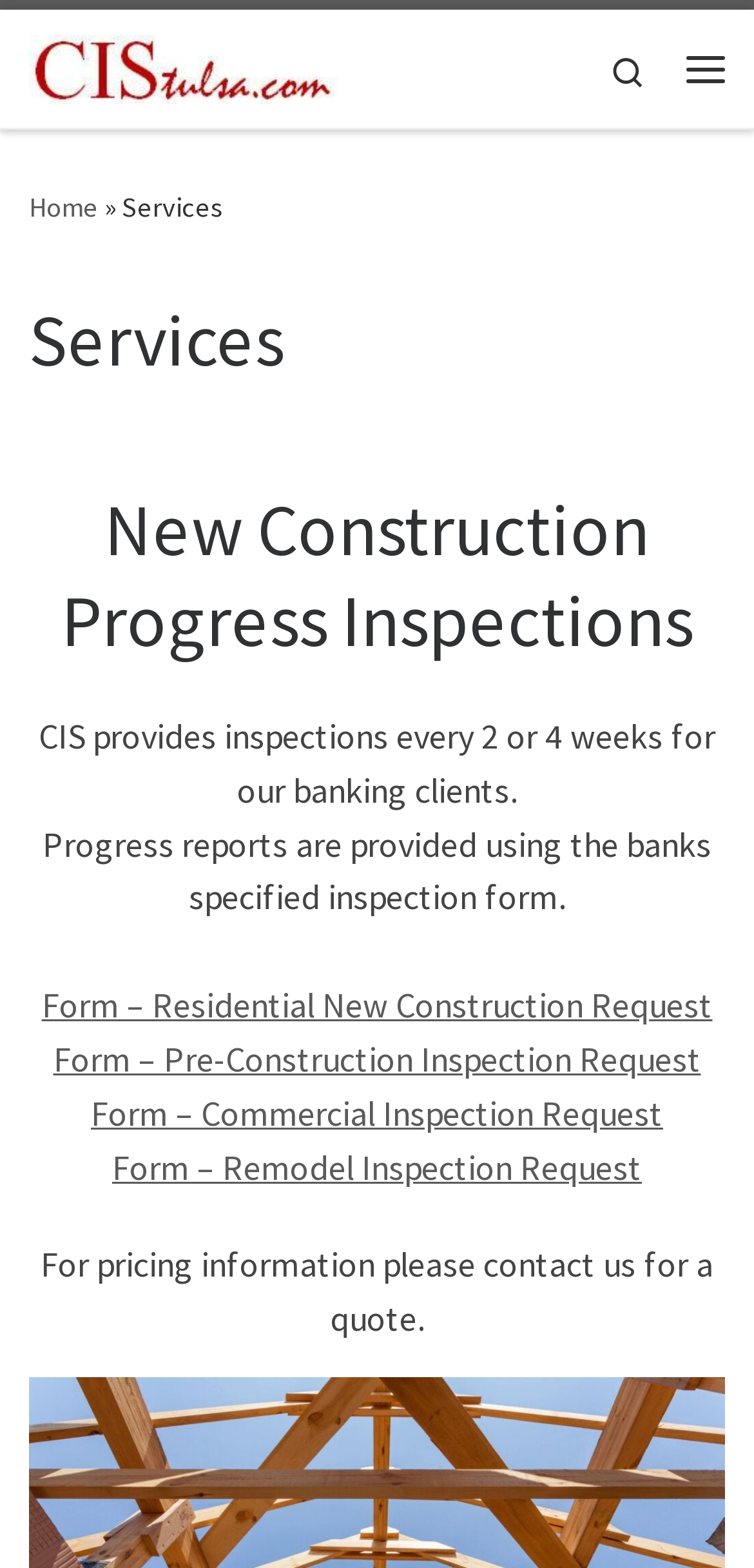Determine the bounding box for the described HTML element: "Menu". Ensure the coordinates are four float numbers between 0 and 1 in the format [left, top, right, bottom].

[0.885, 0.013, 0.987, 0.074]